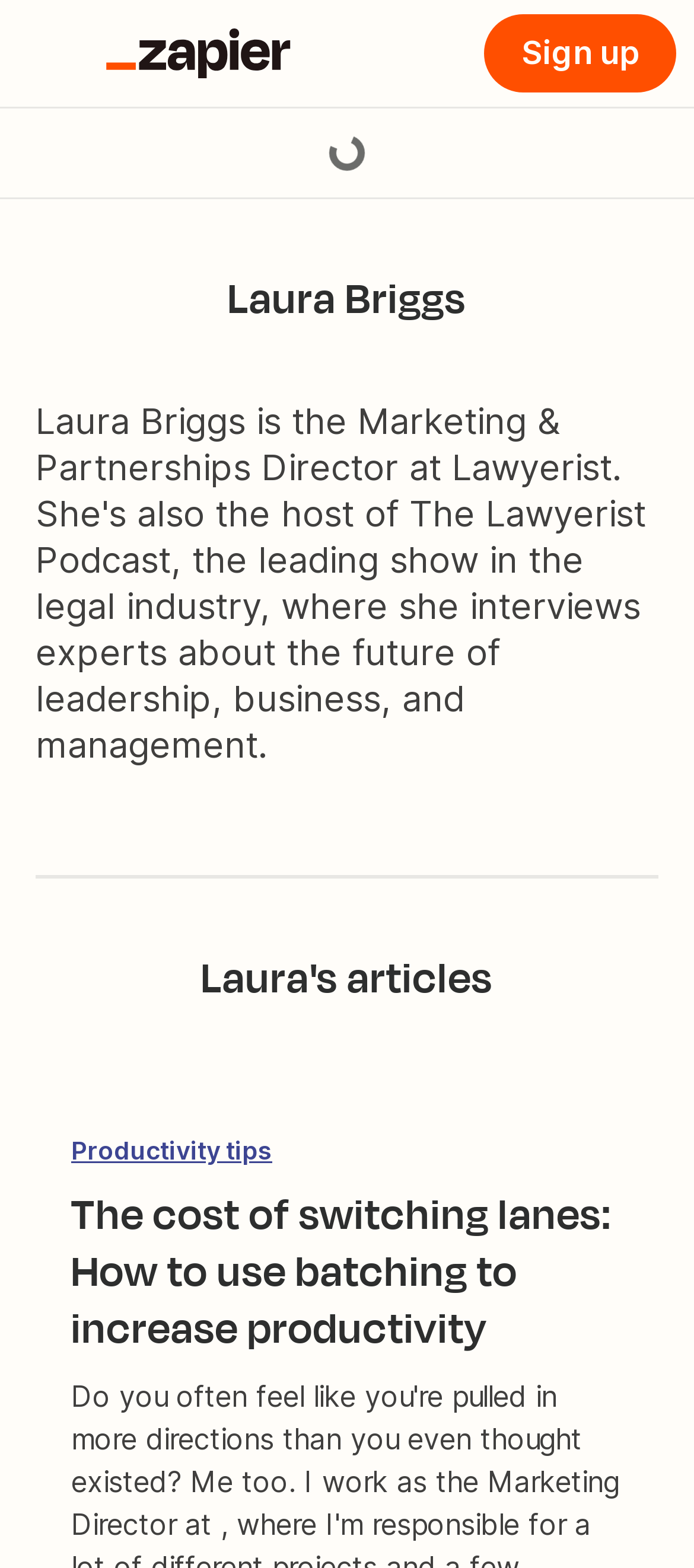Please reply with a single word or brief phrase to the question: 
What is the name of the person on this webpage?

Laura Briggs